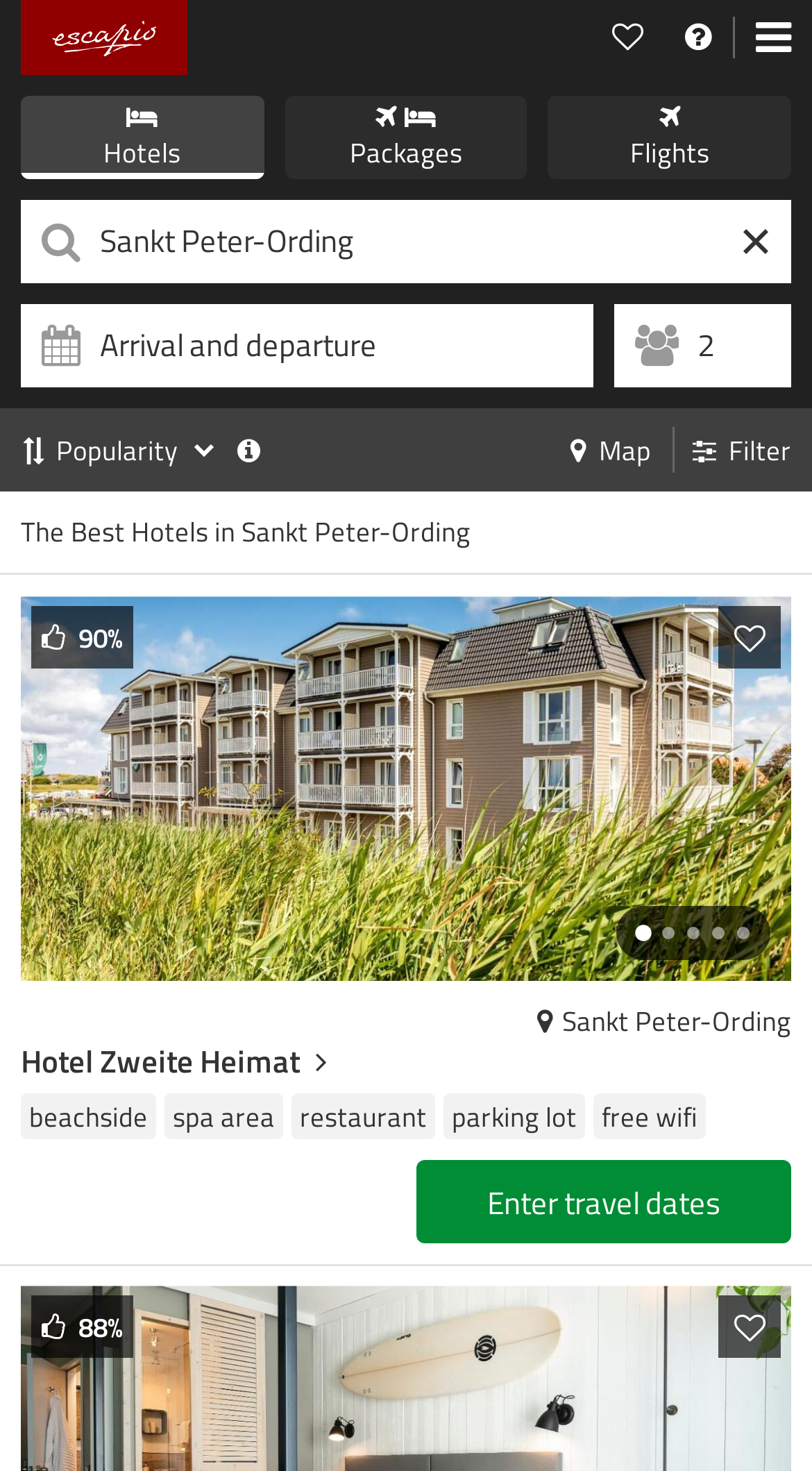Find the bounding box coordinates corresponding to the UI element with the description: "name="query" placeholder=""". The coordinates should be formatted as [left, top, right, bottom], with values as floats between 0 and 1.

None